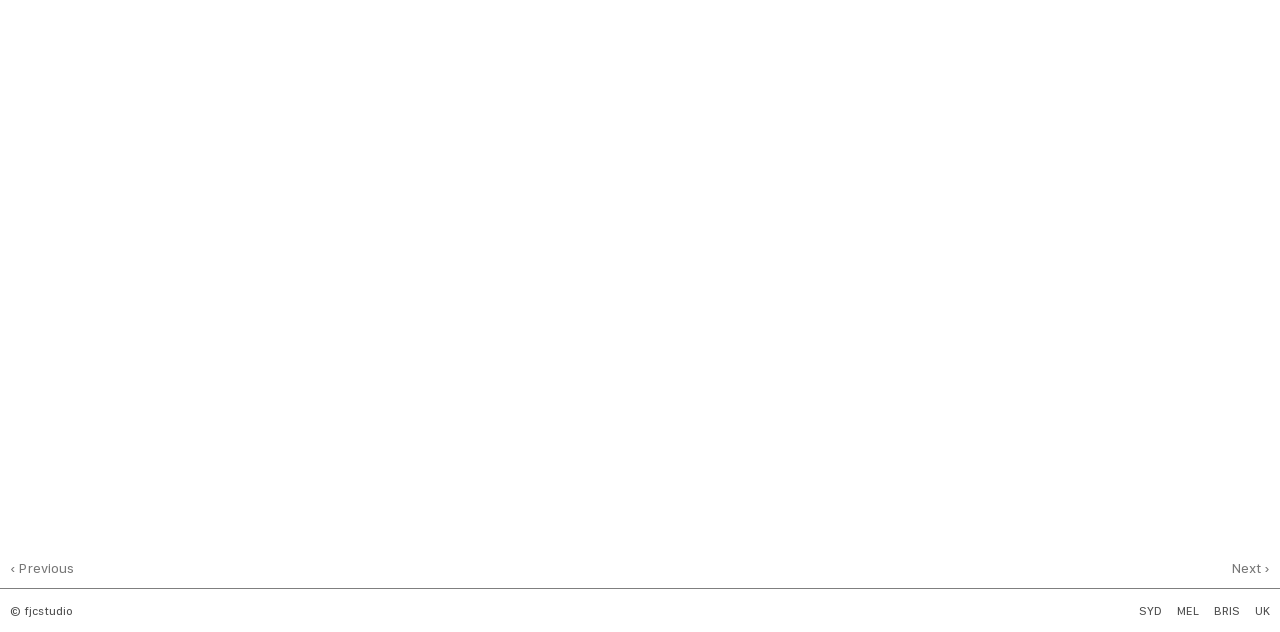What is the purpose of the links 'SYD', 'MEL', 'BRIS', and 'UK'?
Using the picture, provide a one-word or short phrase answer.

City selection